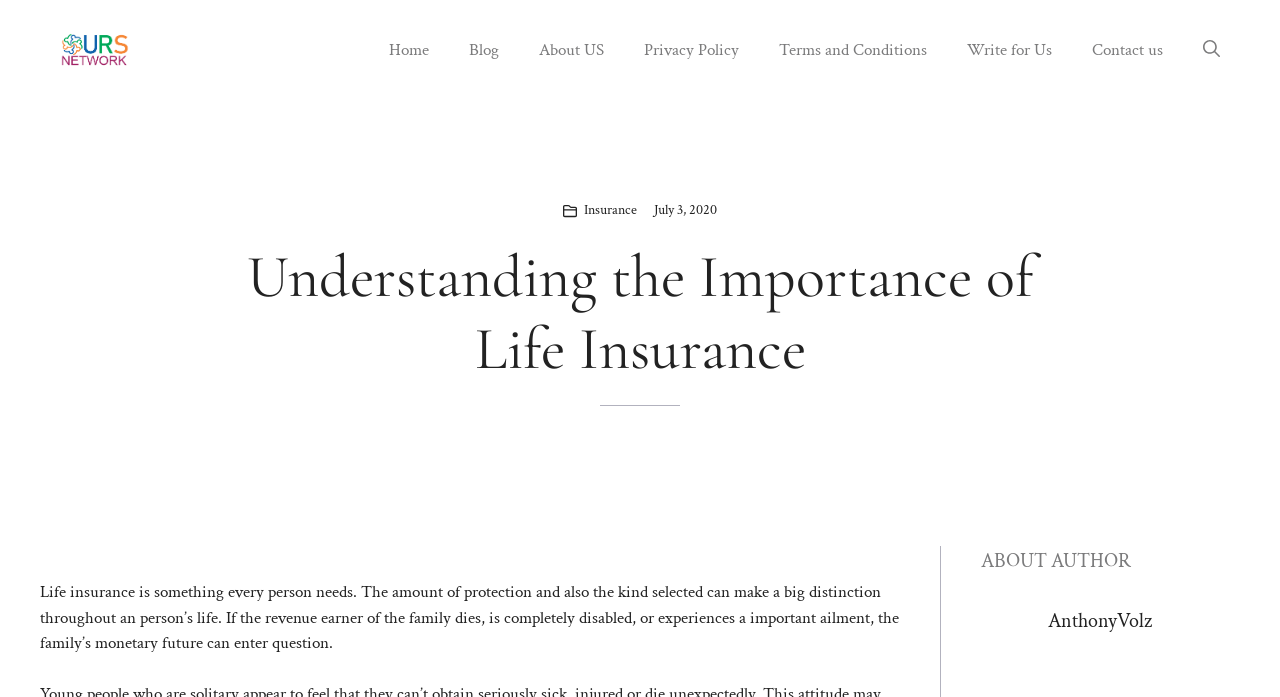Locate the bounding box coordinates of the element I should click to achieve the following instruction: "read about insurance".

[0.456, 0.288, 0.498, 0.314]